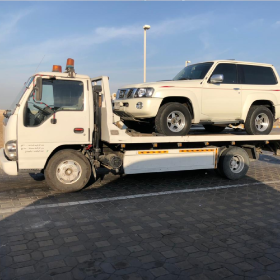What is the purpose of the amber warning lights?
From the screenshot, provide a brief answer in one word or phrase.

To provide warning